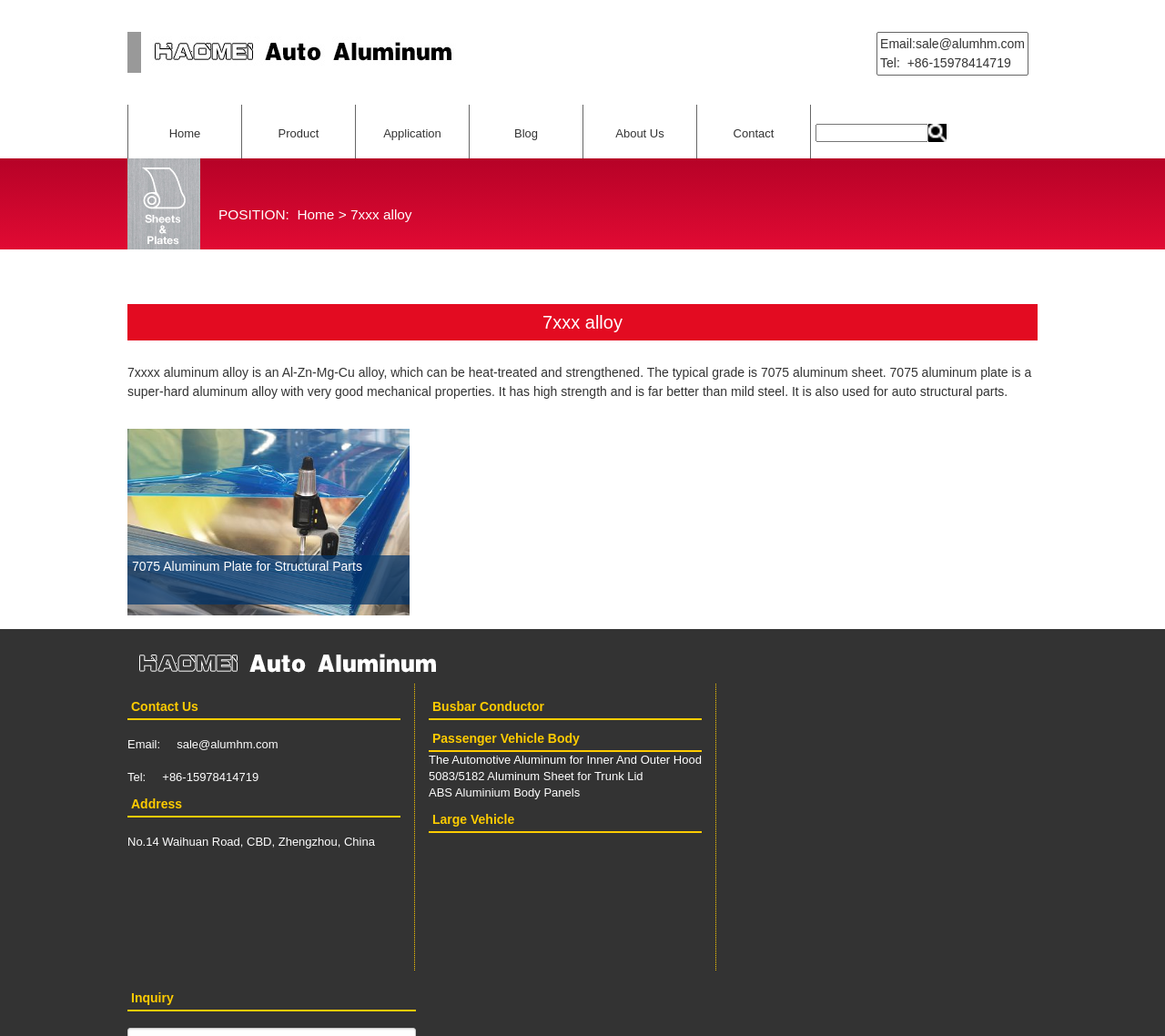Select the bounding box coordinates of the element I need to click to carry out the following instruction: "Click the 'Home' link".

[0.11, 0.101, 0.207, 0.153]